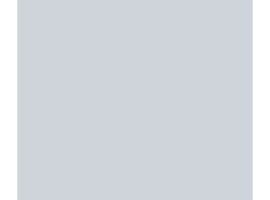Explain the image with as much detail as possible.

This image features the "PEL Life Refrigerator Charcoal Grey," a prominent home appliance designed for modern kitchens. The refrigerator is showcased in a sleek charcoal grey finish, emphasizing its contemporary aesthetic. It's part of a product listing that highlights its features, including a spacious 14.5 cubic feet capacity, making it suitable for various household needs. The appliance is likely presented alongside competitive models, encouraging potential buyers to consider its value and design for effortless integration into their living spaces. The product appears to be available for purchase, accompanied by a price tag indicating it retails for ₨92,000.00, reflecting its premium positioning in the market.